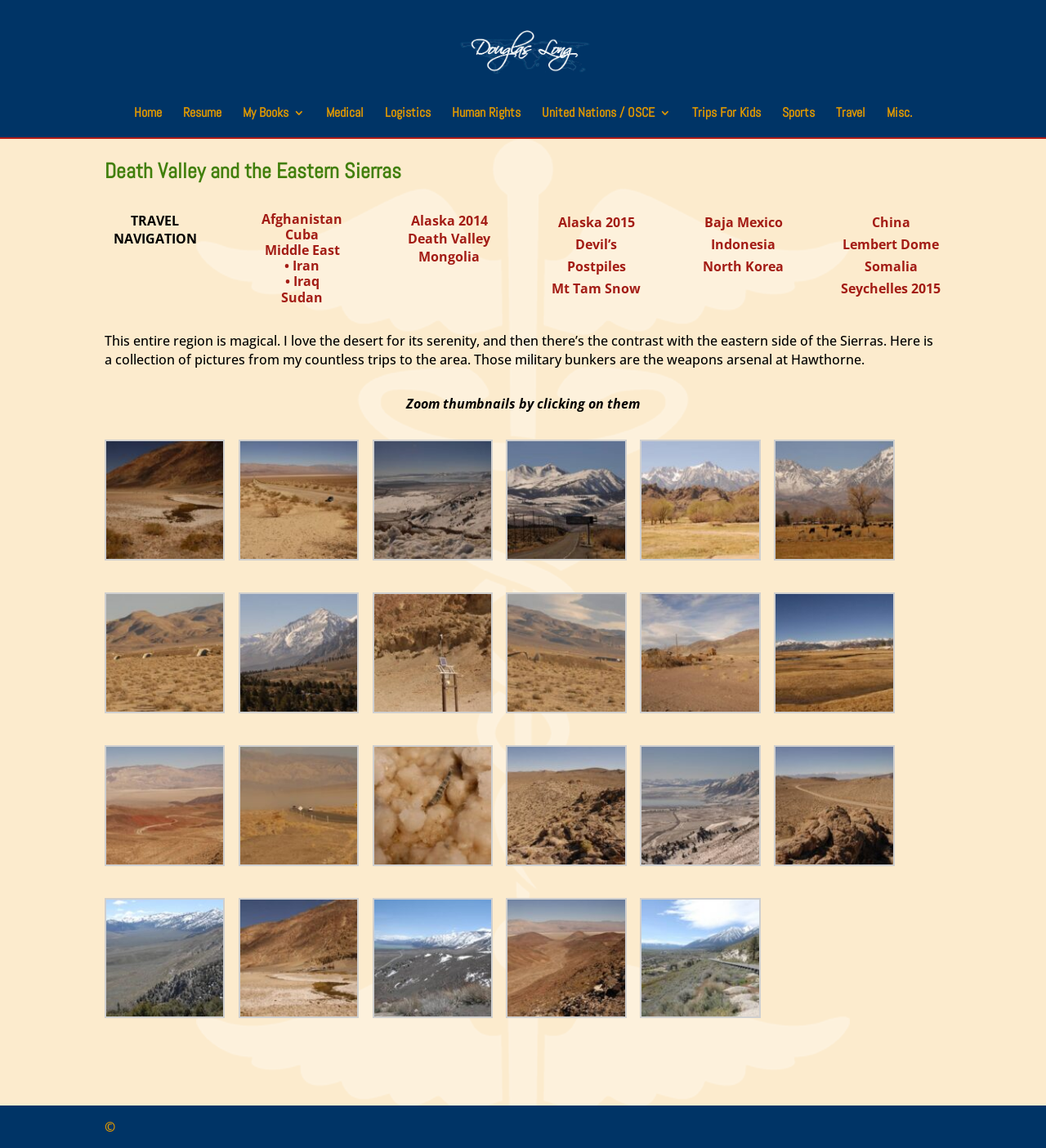Please find the bounding box coordinates of the element that needs to be clicked to perform the following instruction: "Click on the 'Afghanistan' link". The bounding box coordinates should be four float numbers between 0 and 1, represented as [left, top, right, bottom].

[0.25, 0.183, 0.328, 0.198]